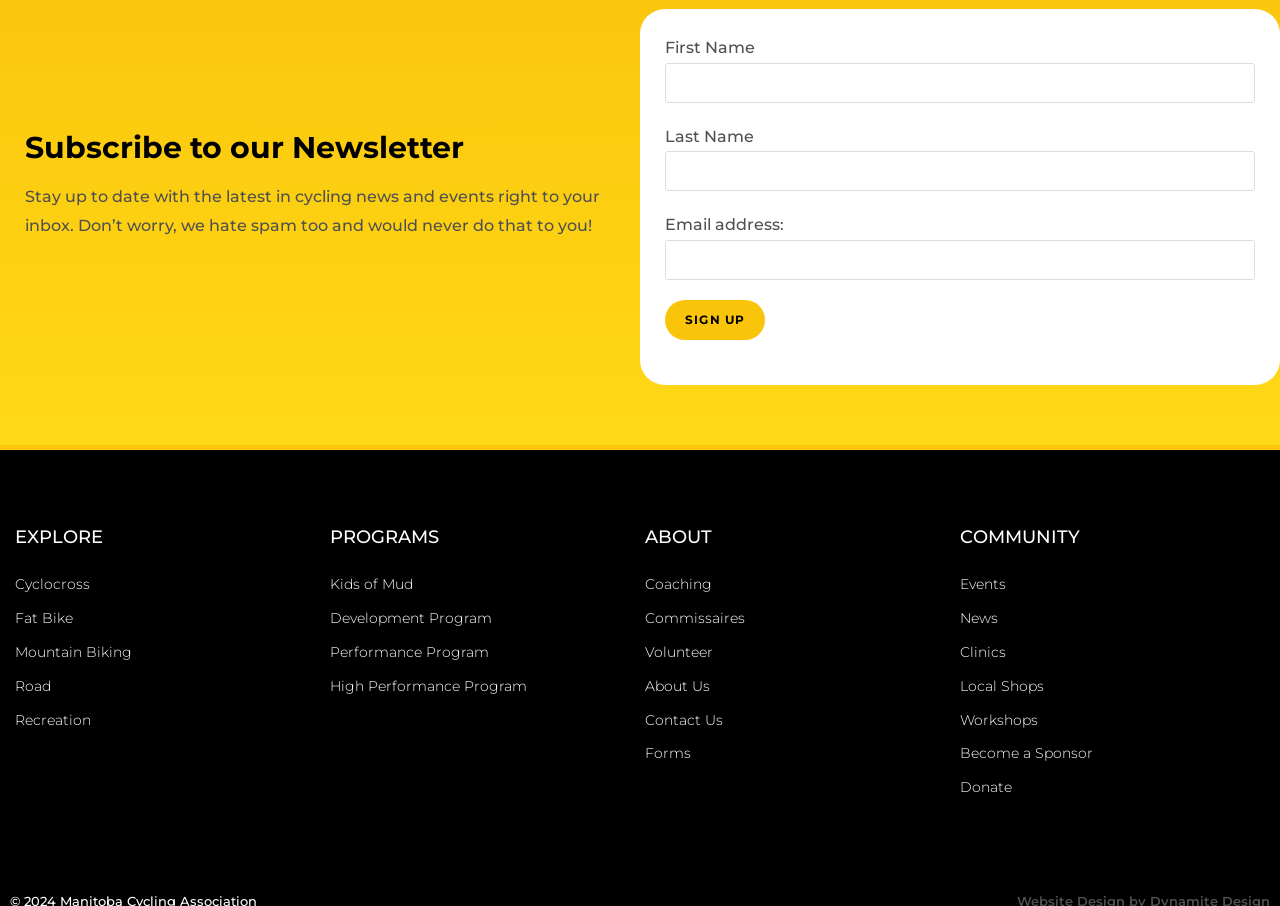Please pinpoint the bounding box coordinates for the region I should click to adhere to this instruction: "Click sign up".

[0.52, 0.331, 0.598, 0.375]